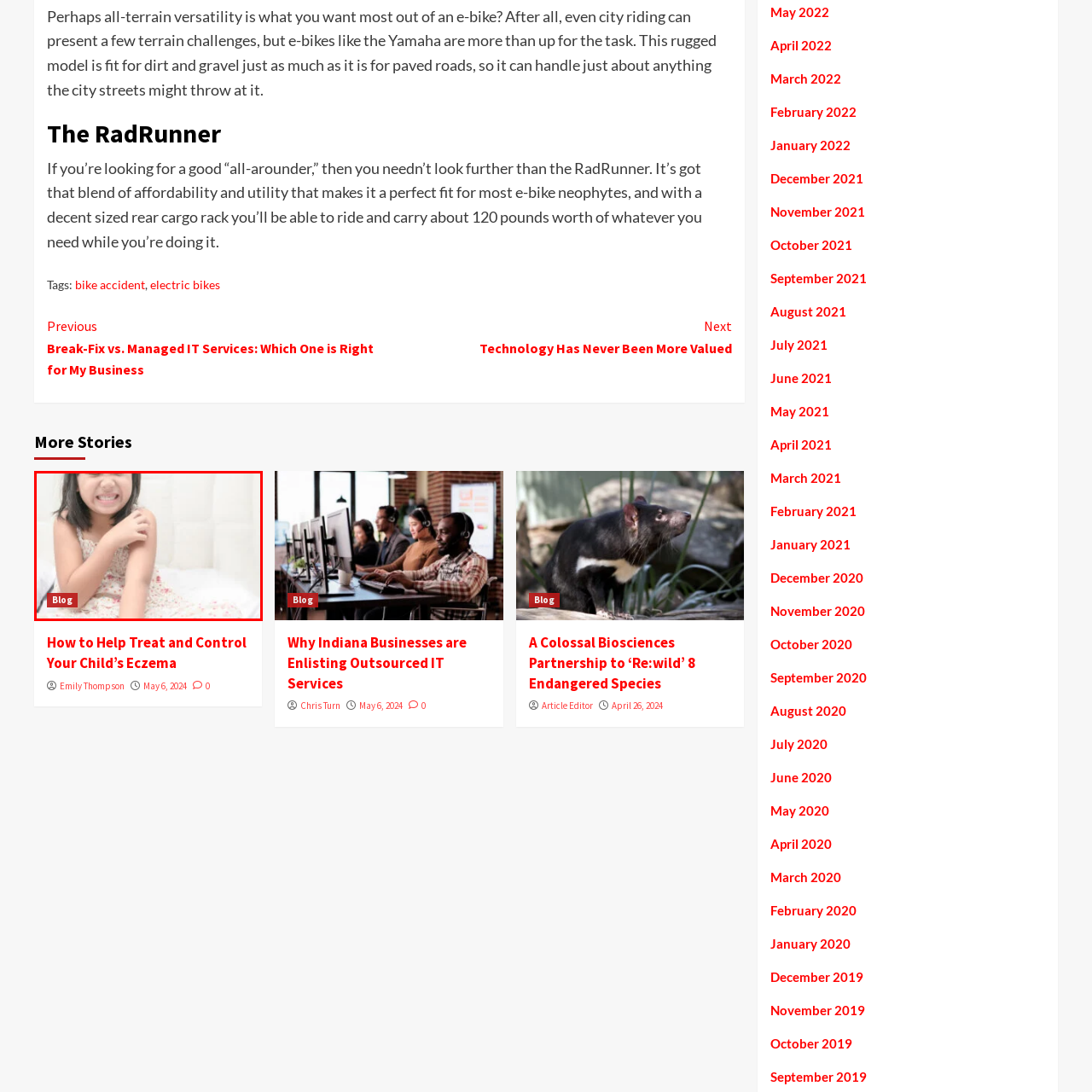What is the topic of the blog?
Focus on the section marked by the red bounding box and elaborate on the question as thoroughly as possible.

The image is part of a blog that discusses ways to treat and manage eczema in children, highlighting the importance of addressing skin conditions in pediatric care.